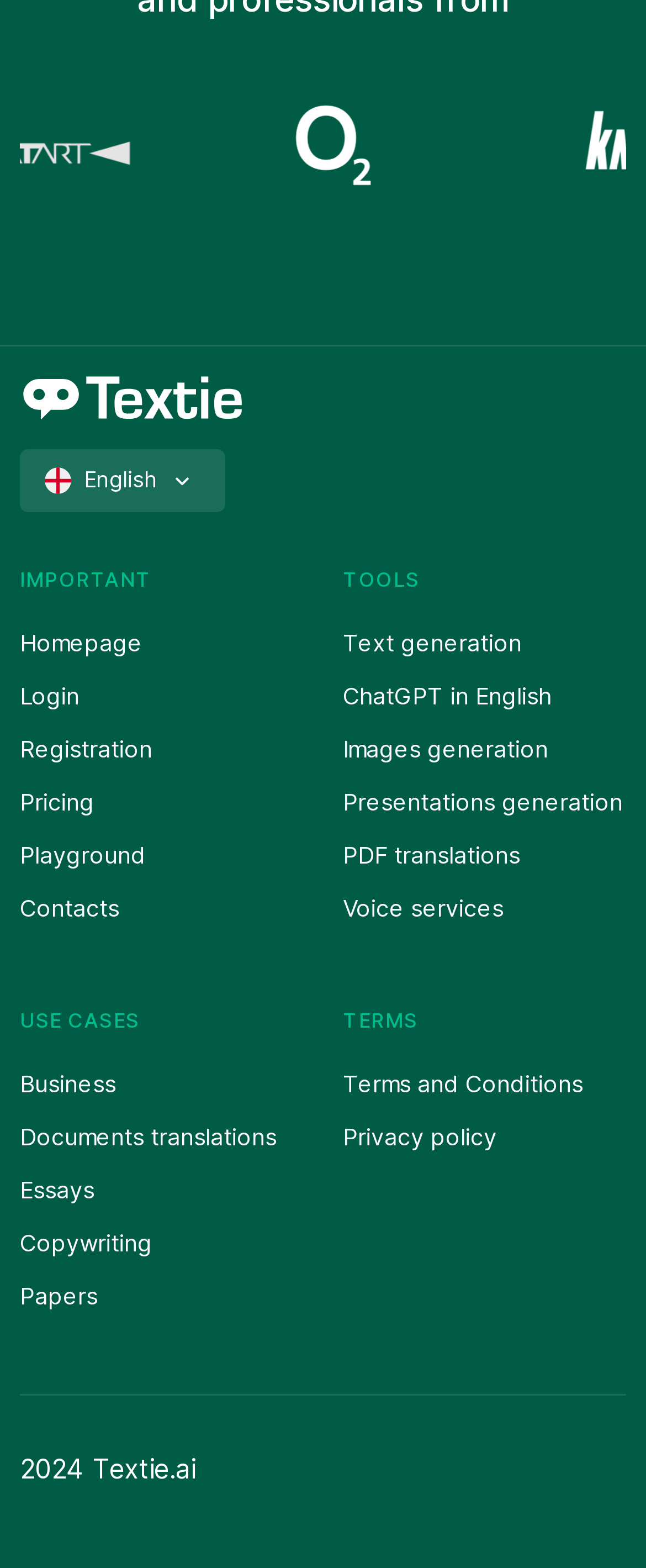What is the copyright year of the website?
Based on the image, give a concise answer in the form of a single word or short phrase.

2024